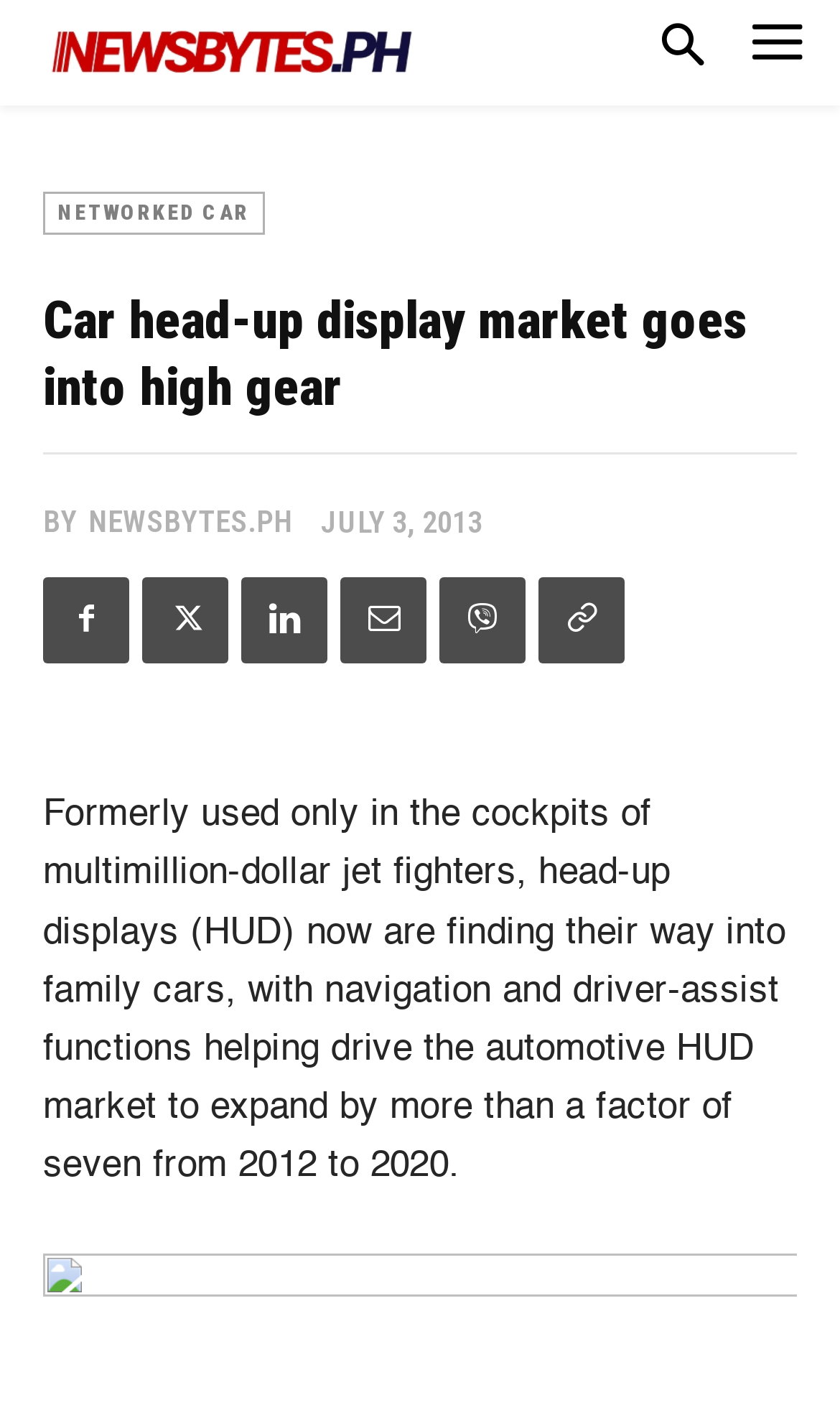Refer to the screenshot and give an in-depth answer to this question: What was the original use of head-up displays?

The article states that head-up displays were formerly used only in the cockpits of multimillion-dollar jet fighters, before finding their way into family cars.